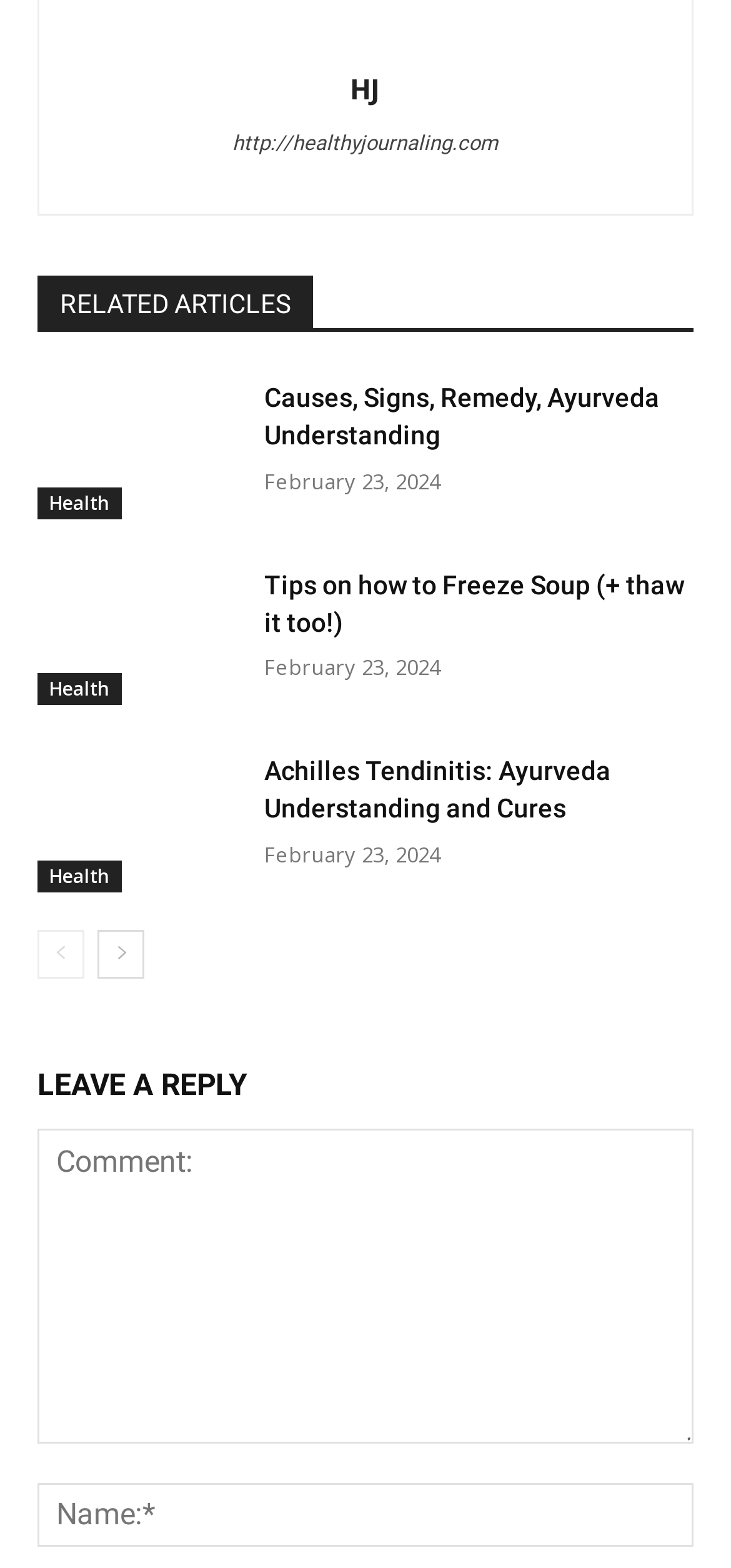Please pinpoint the bounding box coordinates for the region I should click to adhere to this instruction: "Go to the next page".

[0.133, 0.593, 0.197, 0.624]